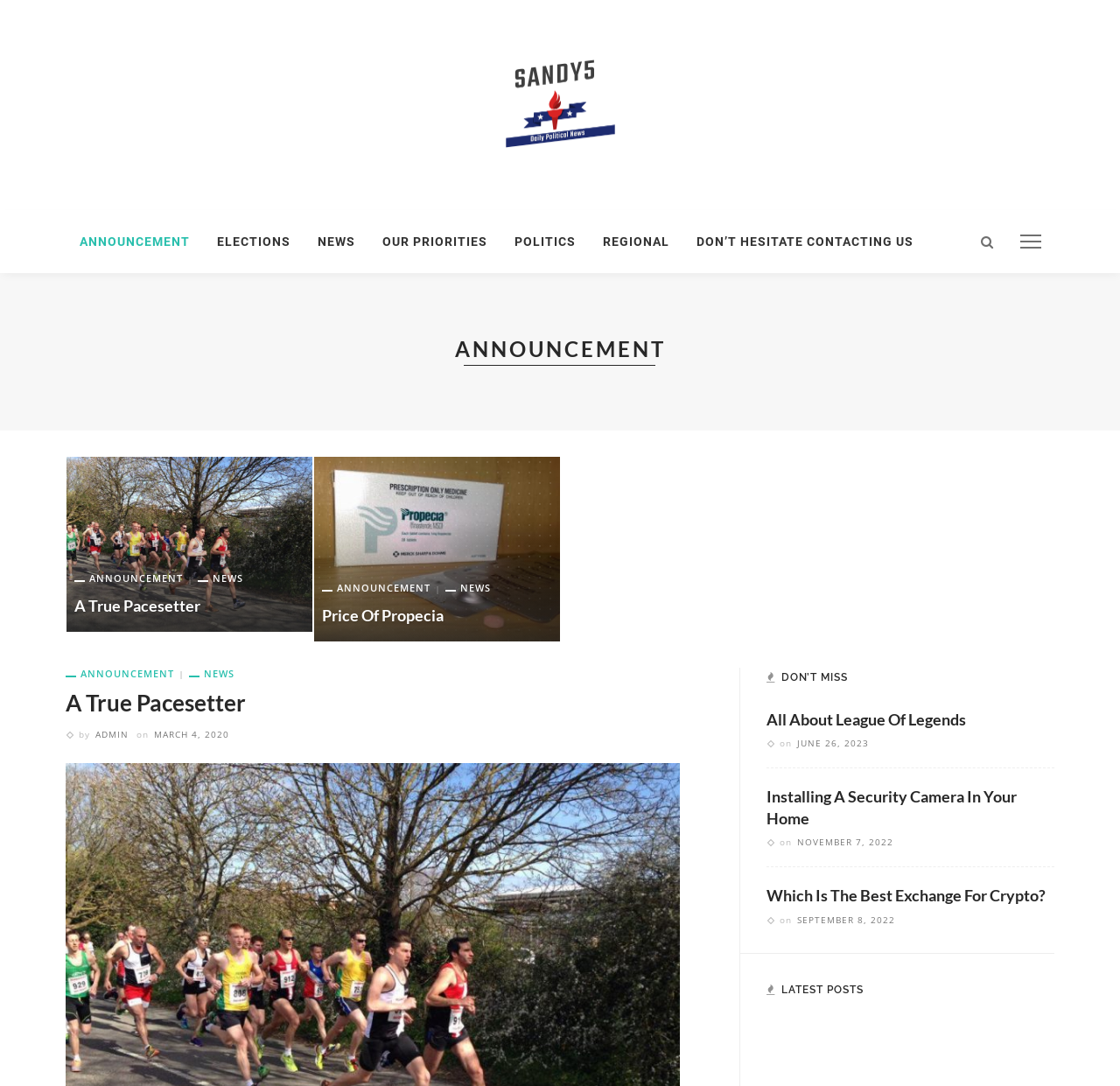Locate the bounding box coordinates of the clickable element to fulfill the following instruction: "Visit the 'PRIVACY POLICY' page". Provide the coordinates as four float numbers between 0 and 1 in the format [left, top, right, bottom].

[0.059, 0.512, 0.256, 0.537]